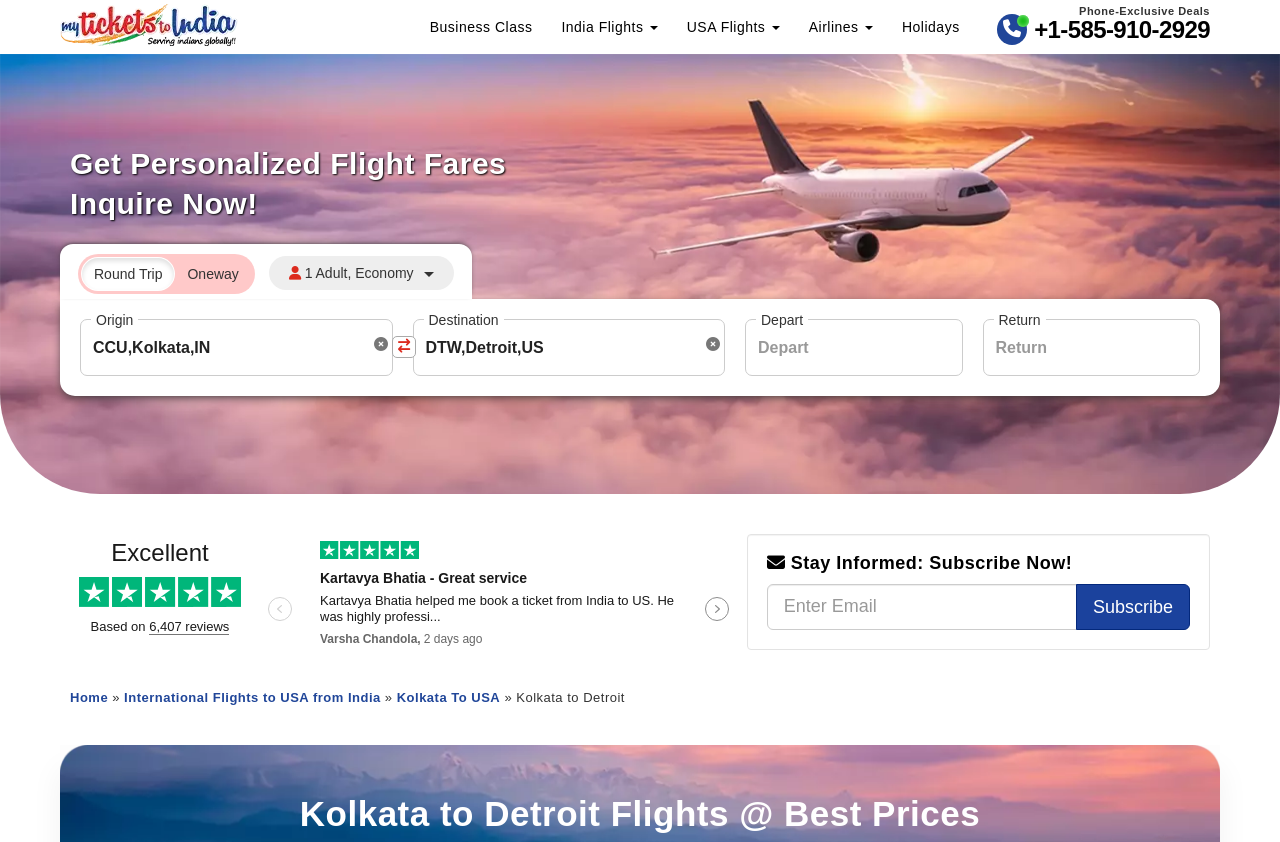Please identify the bounding box coordinates of the element that needs to be clicked to perform the following instruction: "Click the Home link".

[0.055, 0.819, 0.084, 0.837]